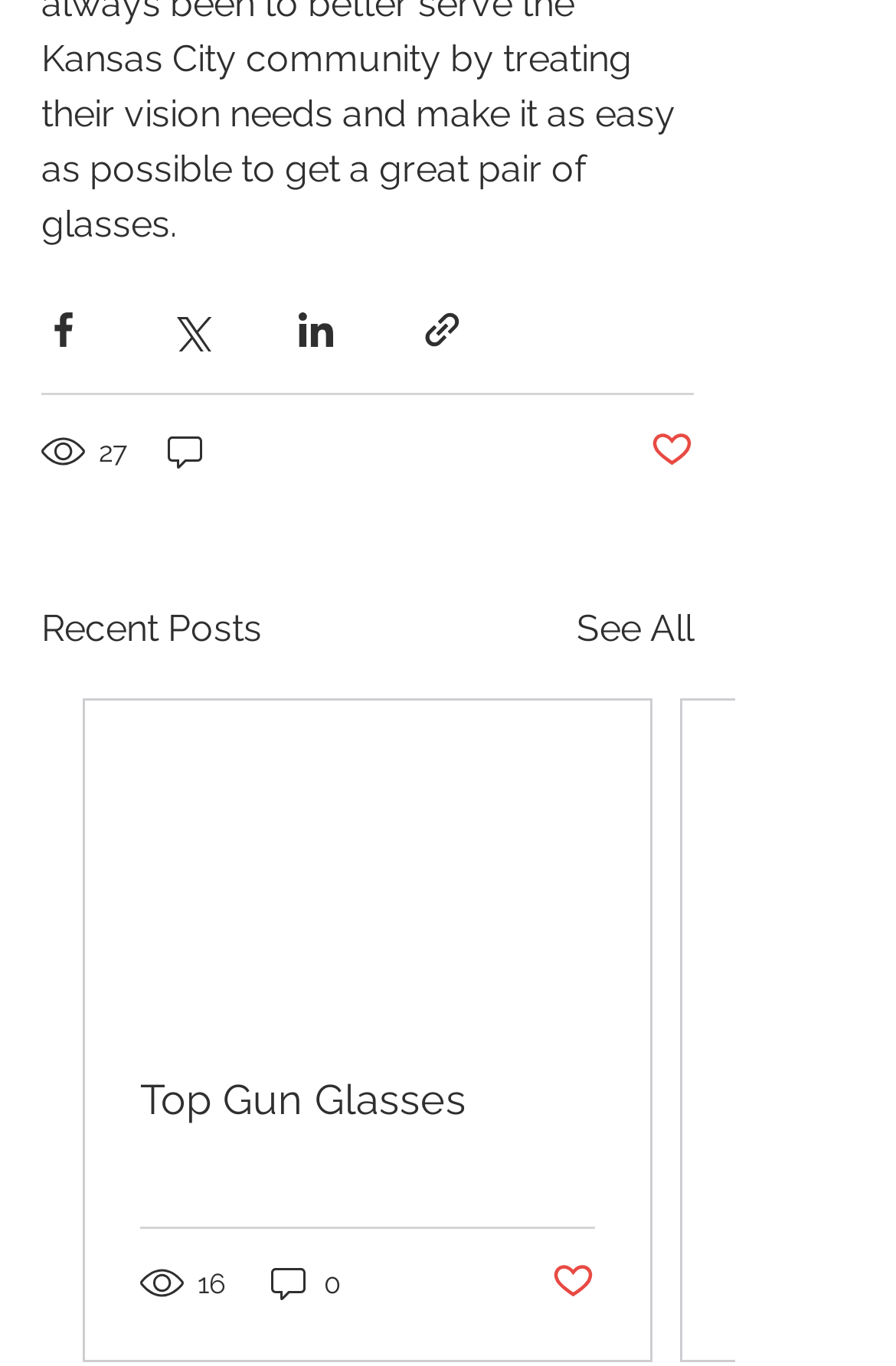Provide a brief response in the form of a single word or phrase:
What is the number of views for the first post?

27